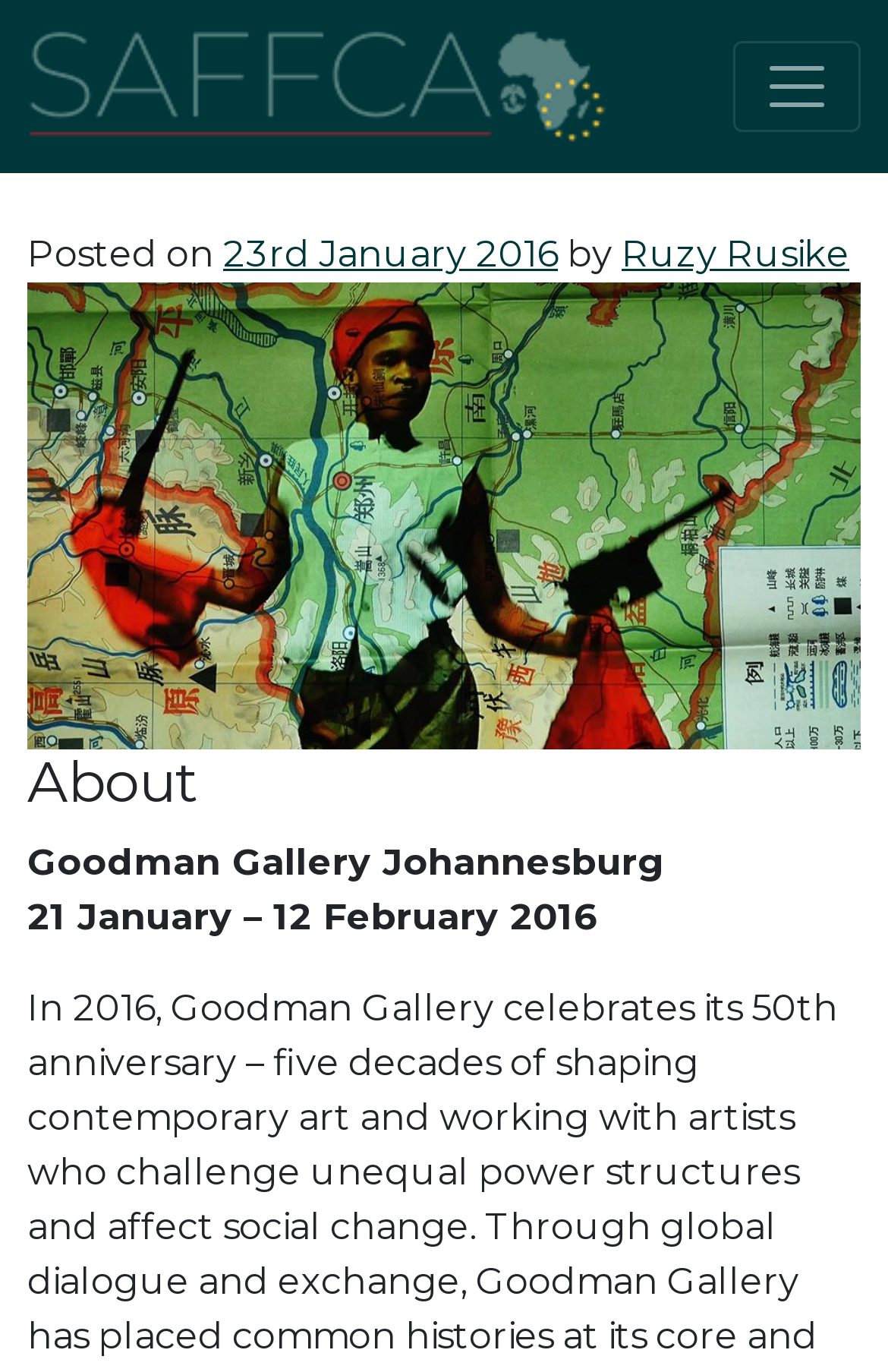Identify the bounding box of the HTML element described here: "23rd January 2016". Provide the coordinates as four float numbers between 0 and 1: [left, top, right, bottom].

[0.251, 0.169, 0.628, 0.201]